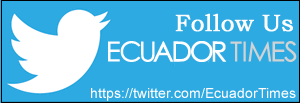Please answer the following question using a single word or phrase: 
What is the stylized logo featured in the design?

Twitter bird